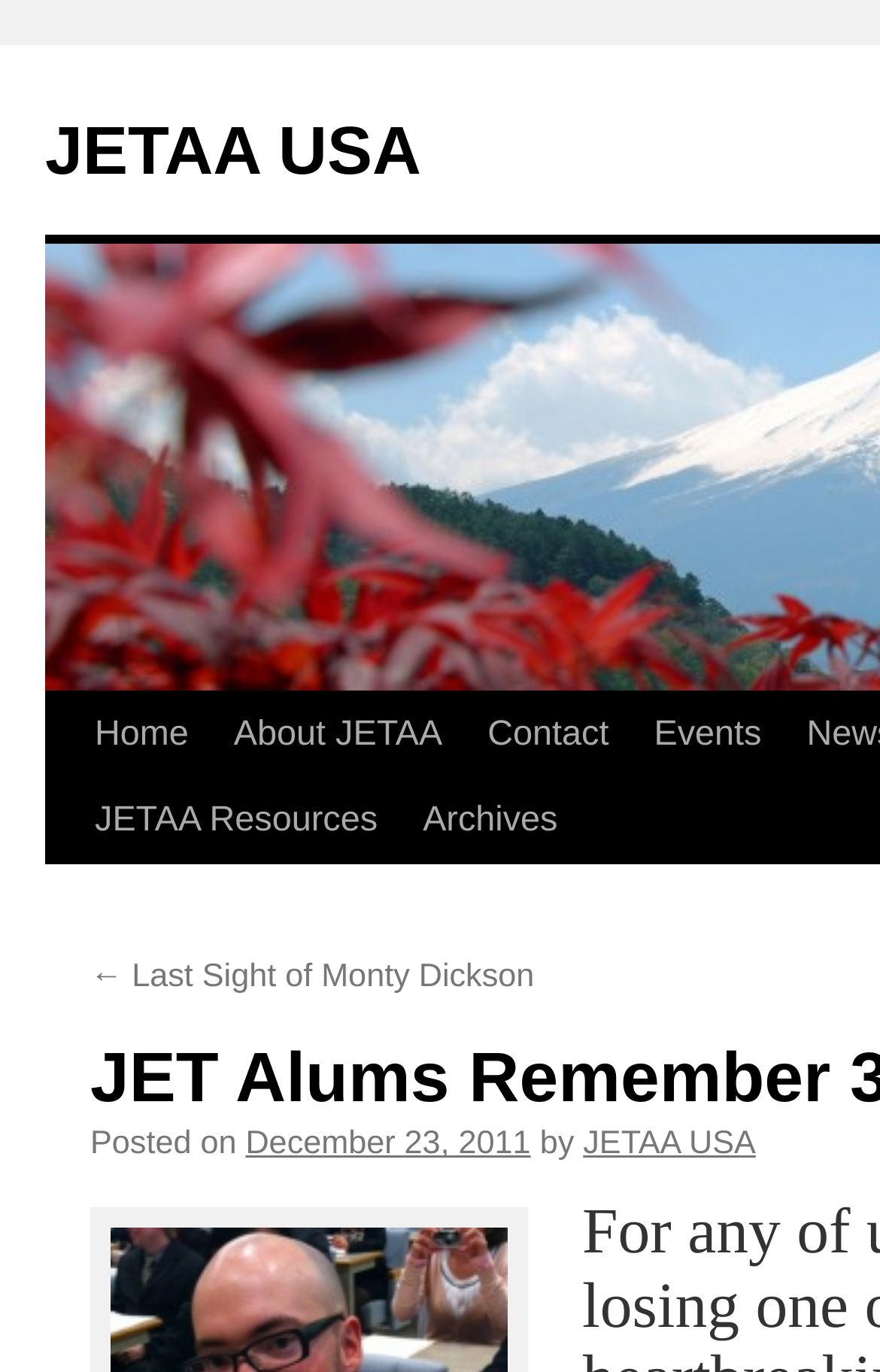Locate the UI element described by Contact and provide its bounding box coordinates. Use the format (top-left x, top-left y, bottom-right x, bottom-right y) with all values as floating point numbers between 0 and 1.

[0.471, 0.505, 0.637, 0.567]